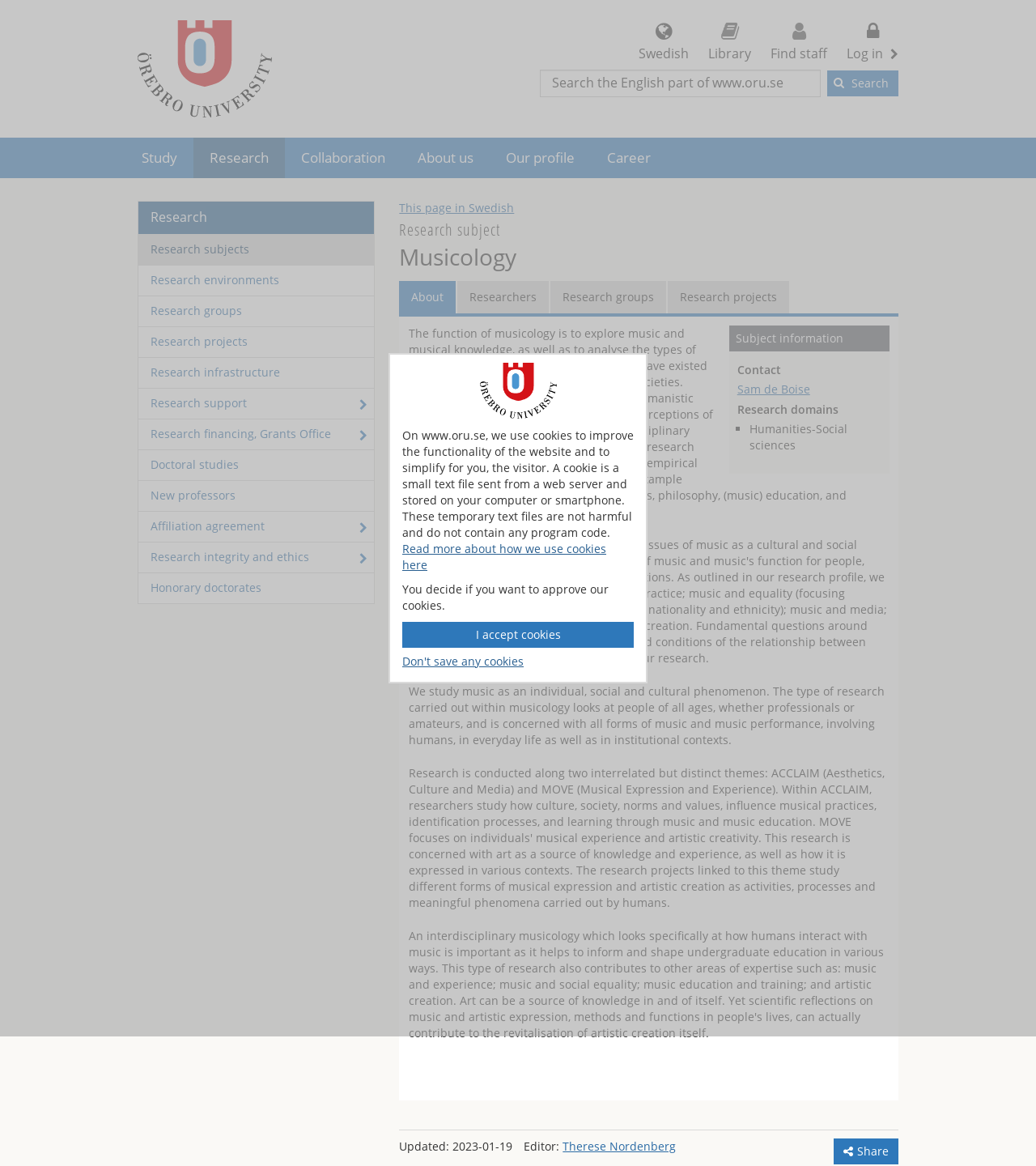What is the name of the university?
Based on the visual information, provide a detailed and comprehensive answer.

I found the answer by looking at the root element 'Musicology - Örebro University' which indicates that the webpage is related to Örebro University.